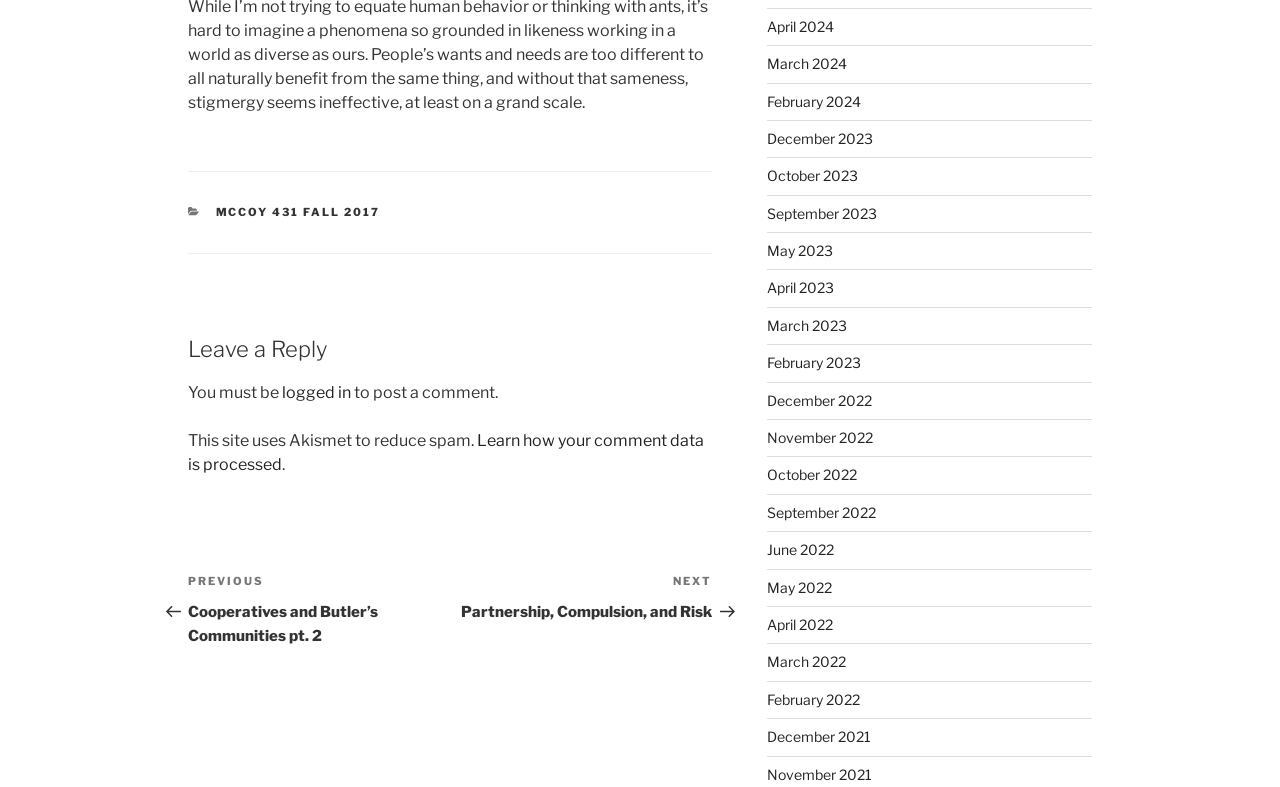Can you show the bounding box coordinates of the region to click on to complete the task described in the instruction: "Click on 'Learn how your comment data is processed'"?

[0.147, 0.548, 0.55, 0.602]